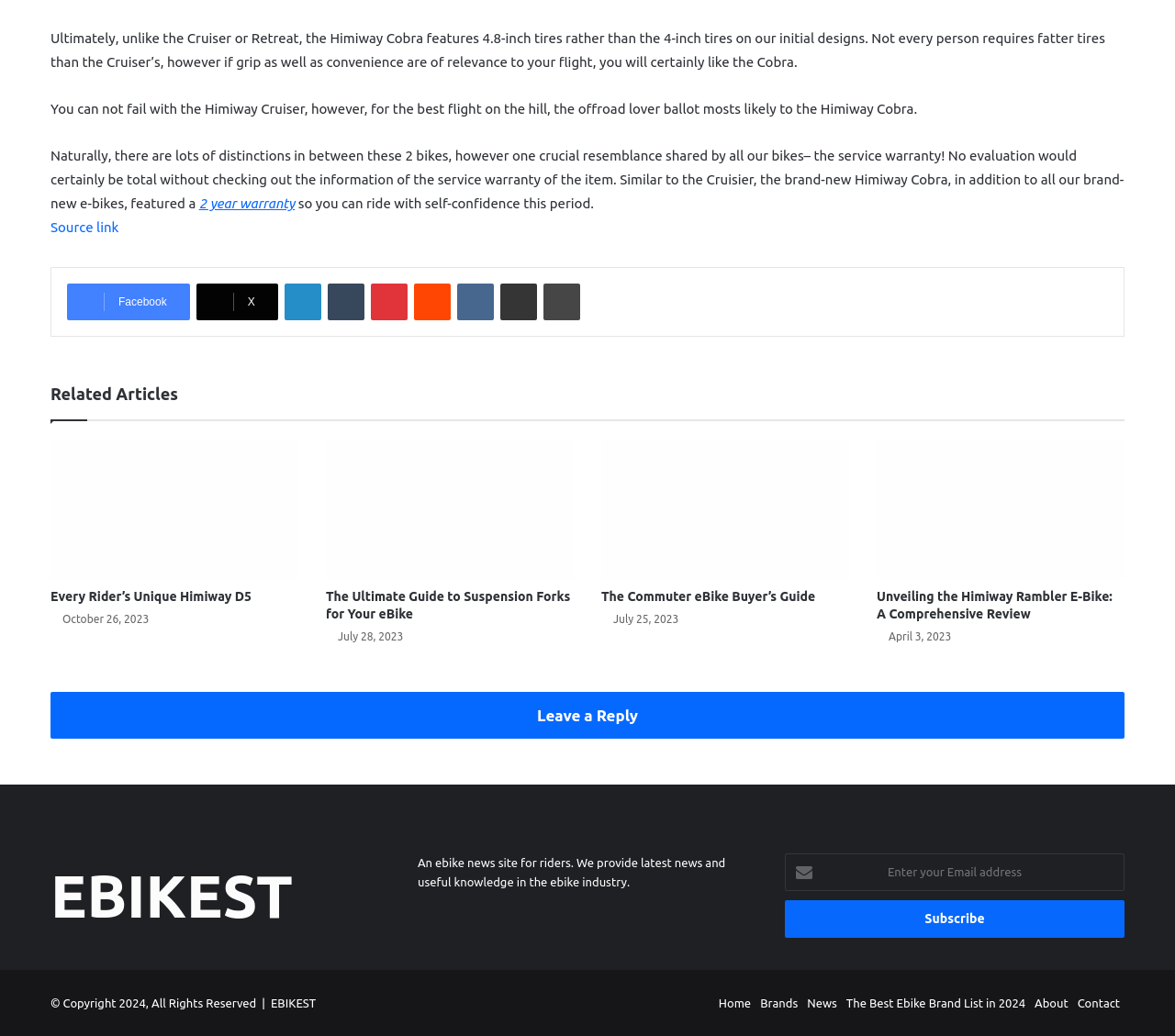What is the purpose of the 4.8-inch tires on the Himiway Cobra?
Based on the visual details in the image, please answer the question thoroughly.

The webpage states that the 4.8-inch tires on the Himiway Cobra provide better grip and comfort, which suggests that the purpose of these tires is to enhance the riding experience.